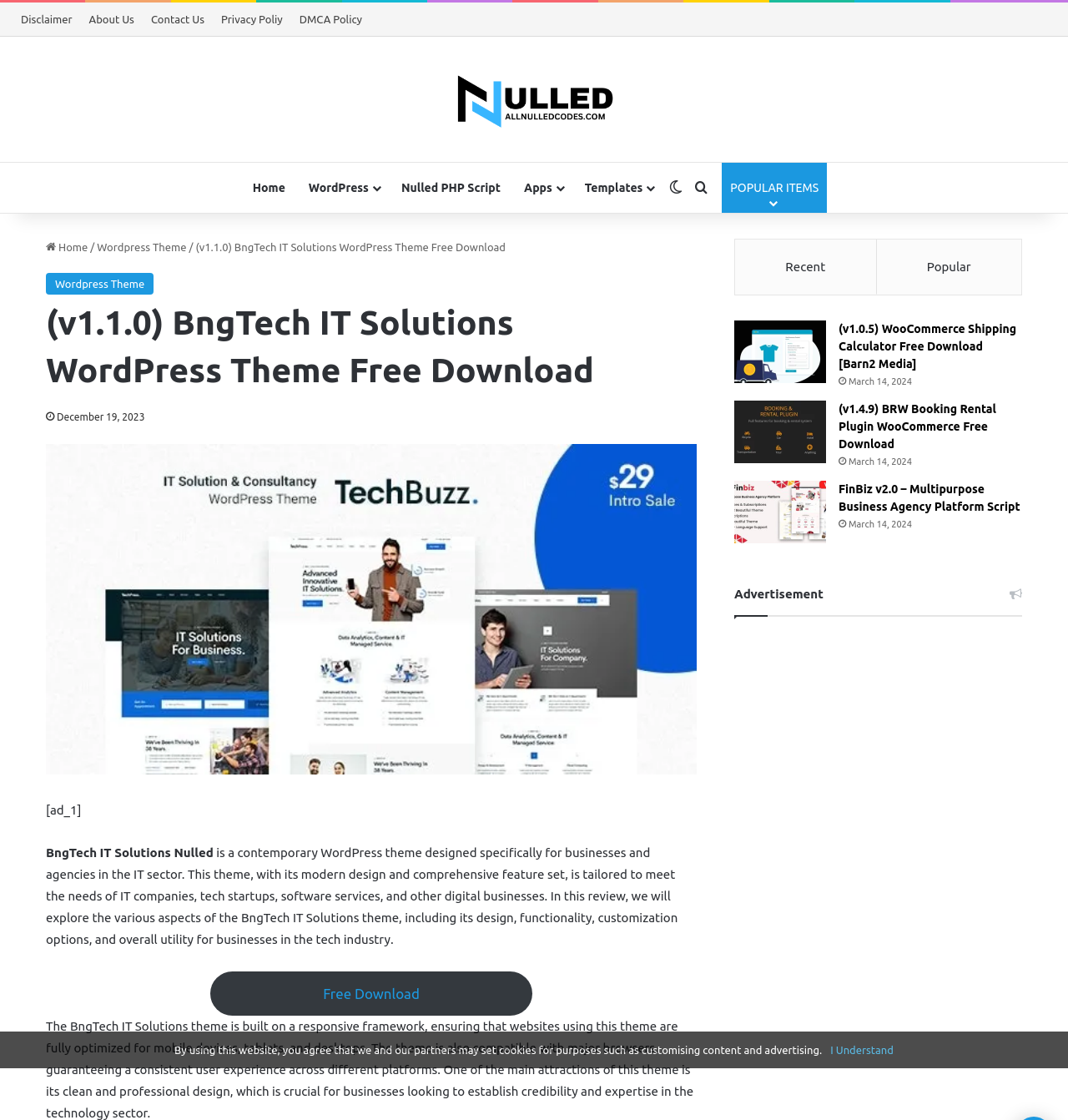Please find the bounding box coordinates of the element that must be clicked to perform the given instruction: "Click on Disclaimer". The coordinates should be four float numbers from 0 to 1, i.e., [left, top, right, bottom].

[0.012, 0.002, 0.075, 0.032]